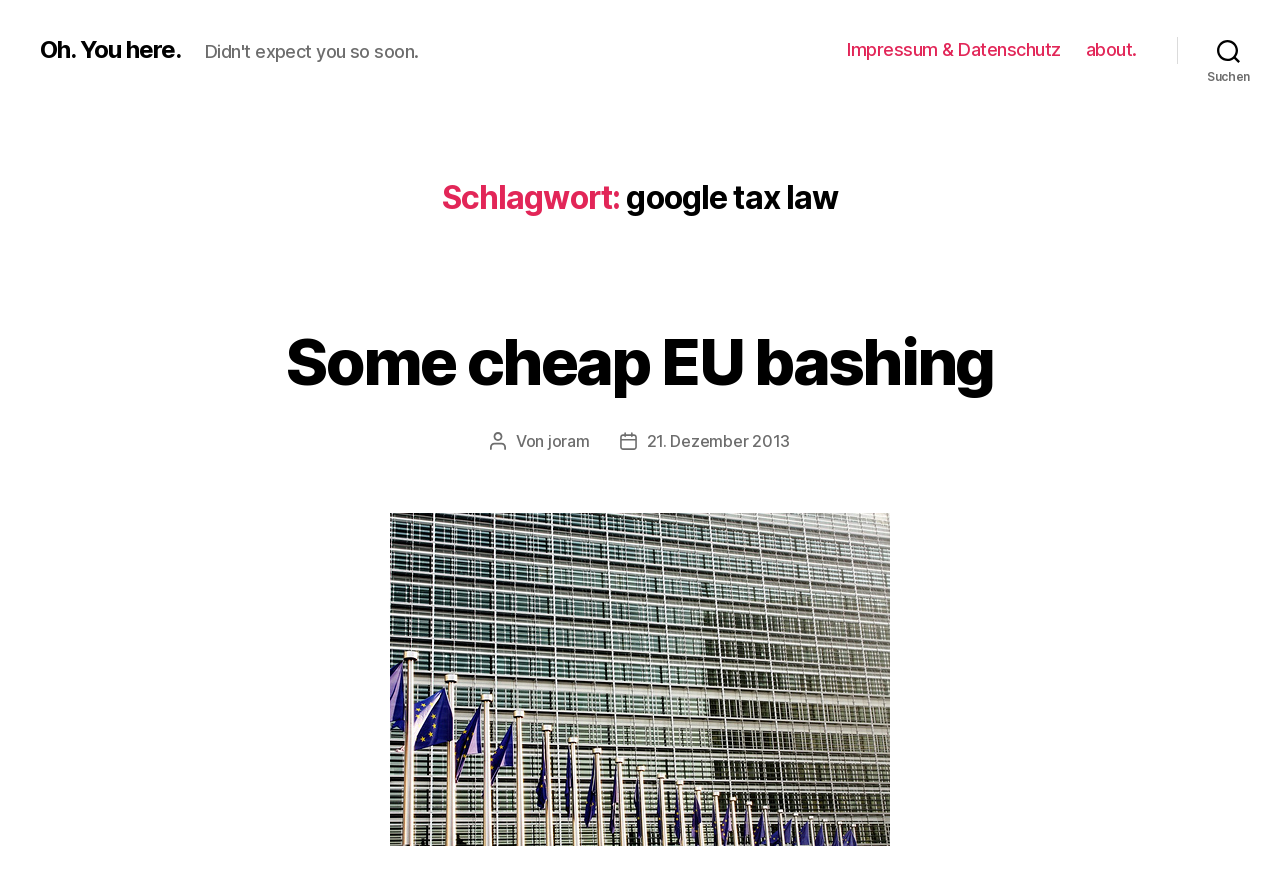What is the category of the current article?
Could you please answer the question thoroughly and with as much detail as possible?

The category of the current article can be determined by looking at the heading 'Schlagwort: google tax law' which indicates that the article is related to google tax law.